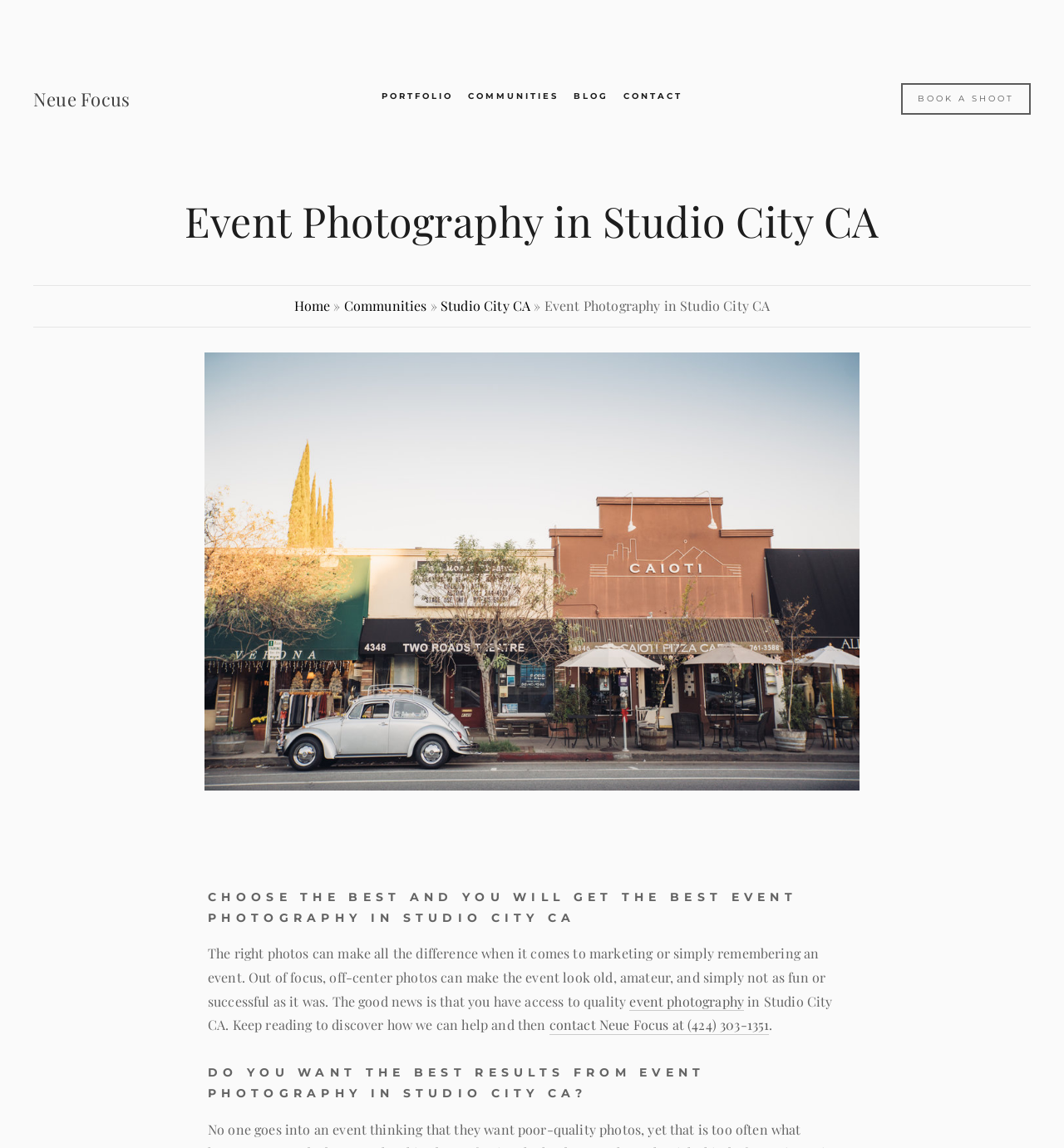Please identify the bounding box coordinates of where to click in order to follow the instruction: "Click on the 'event photography' link".

[0.592, 0.864, 0.699, 0.881]